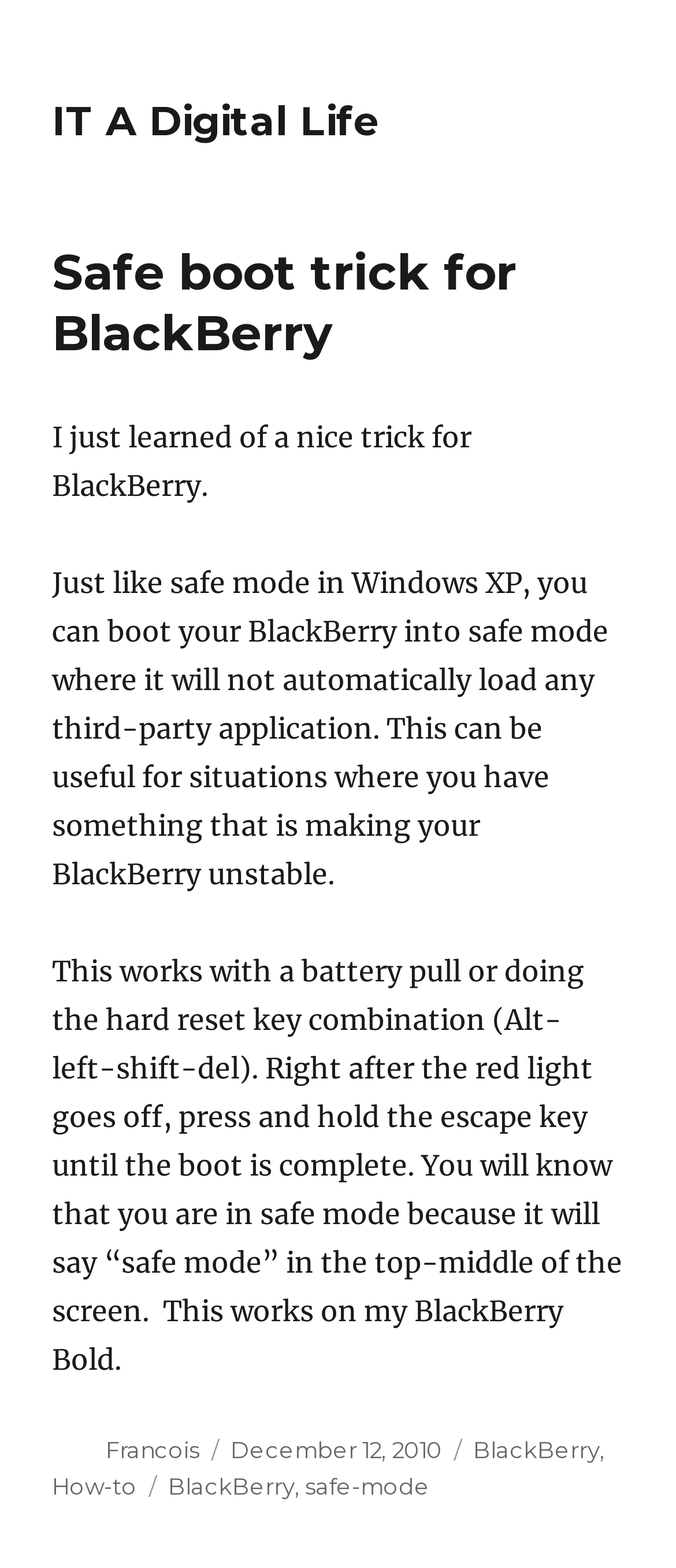Identify and extract the main heading of the webpage.

Safe boot trick for BlackBerry